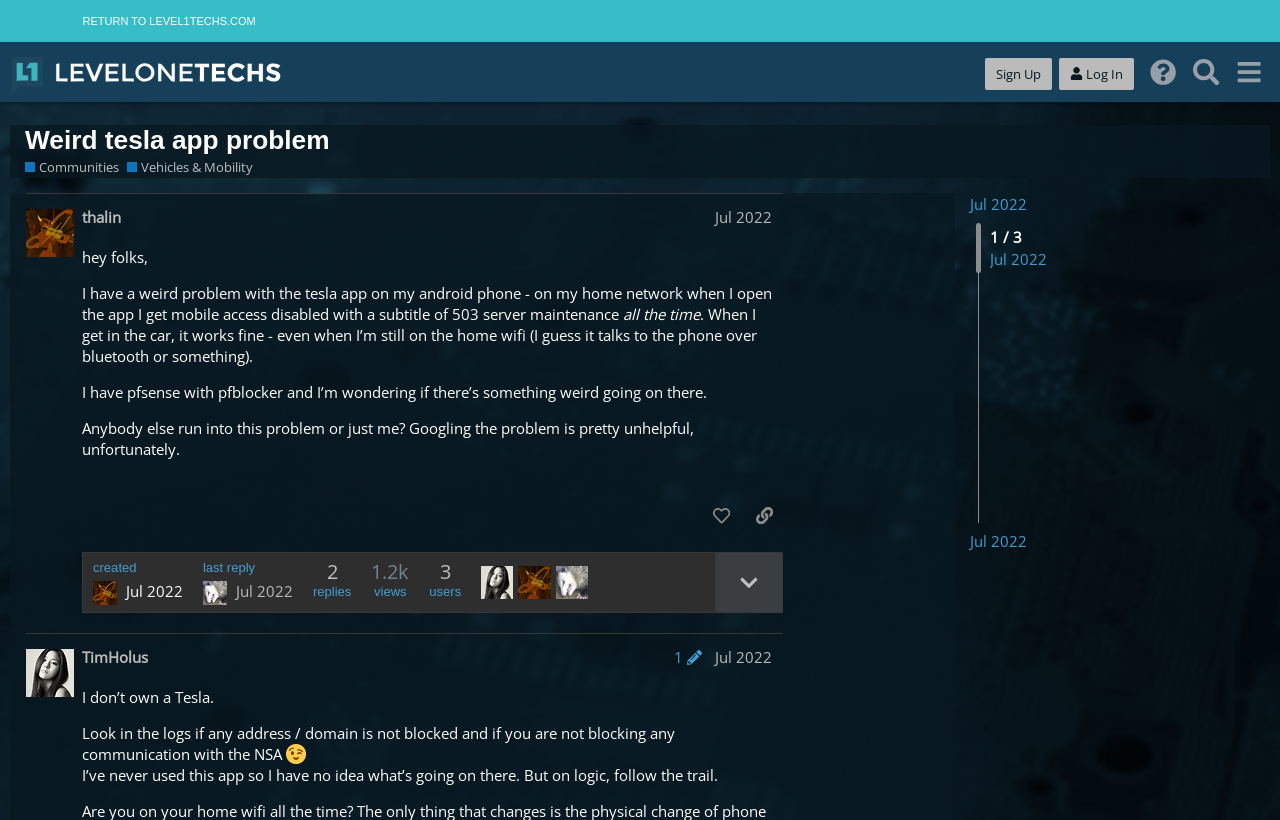What is the user's speculation about the app's behavior?
Please provide a comprehensive answer to the question based on the webpage screenshot.

The user, thalin, speculates that the Tesla app might be talking to the phone over bluetooth when in the car, which is why it works fine even when still connected to the home wifi.